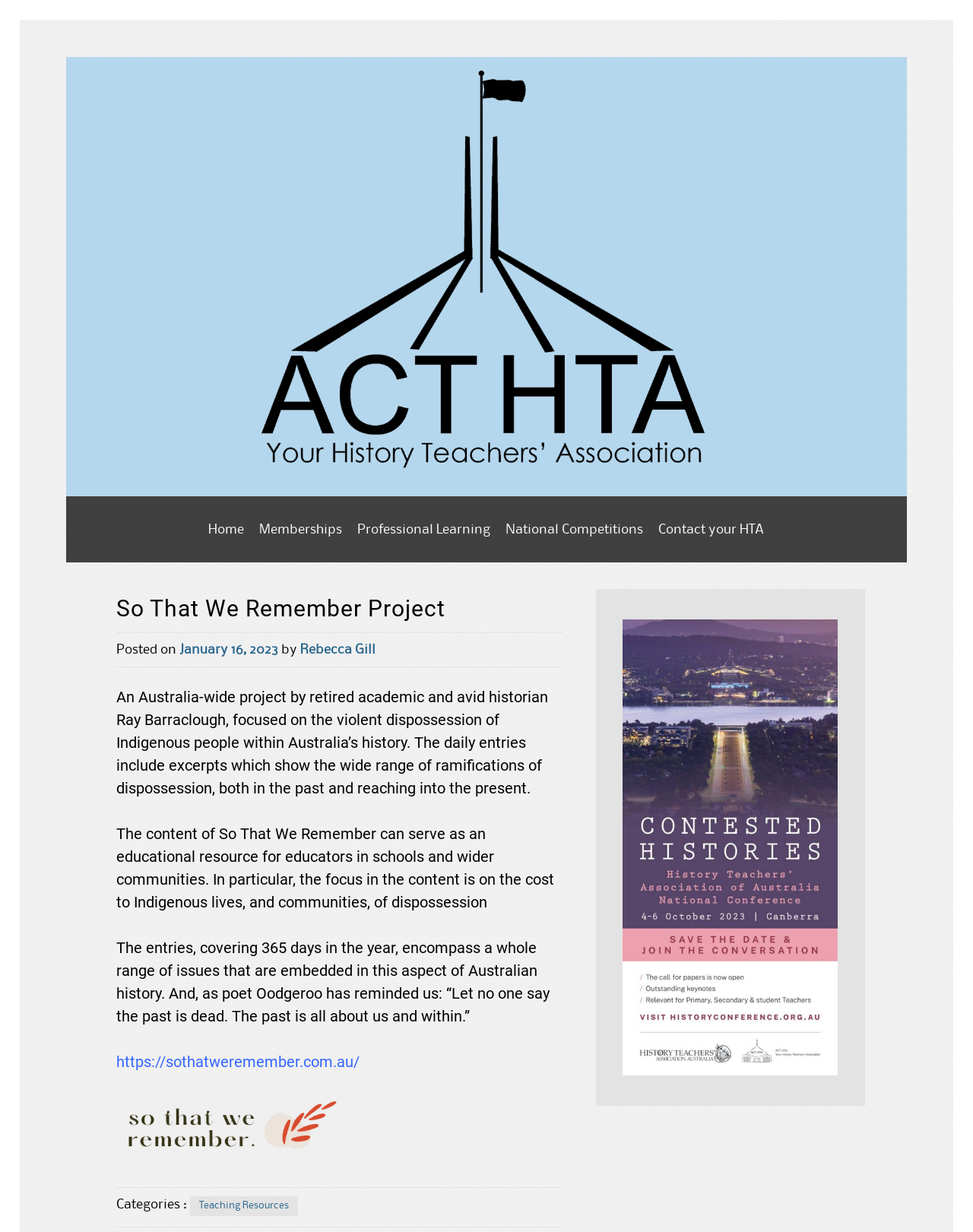Identify the bounding box coordinates of the section to be clicked to complete the task described by the following instruction: "go to the HOME page". The coordinates should be four float numbers between 0 and 1, formatted as [left, top, right, bottom].

None